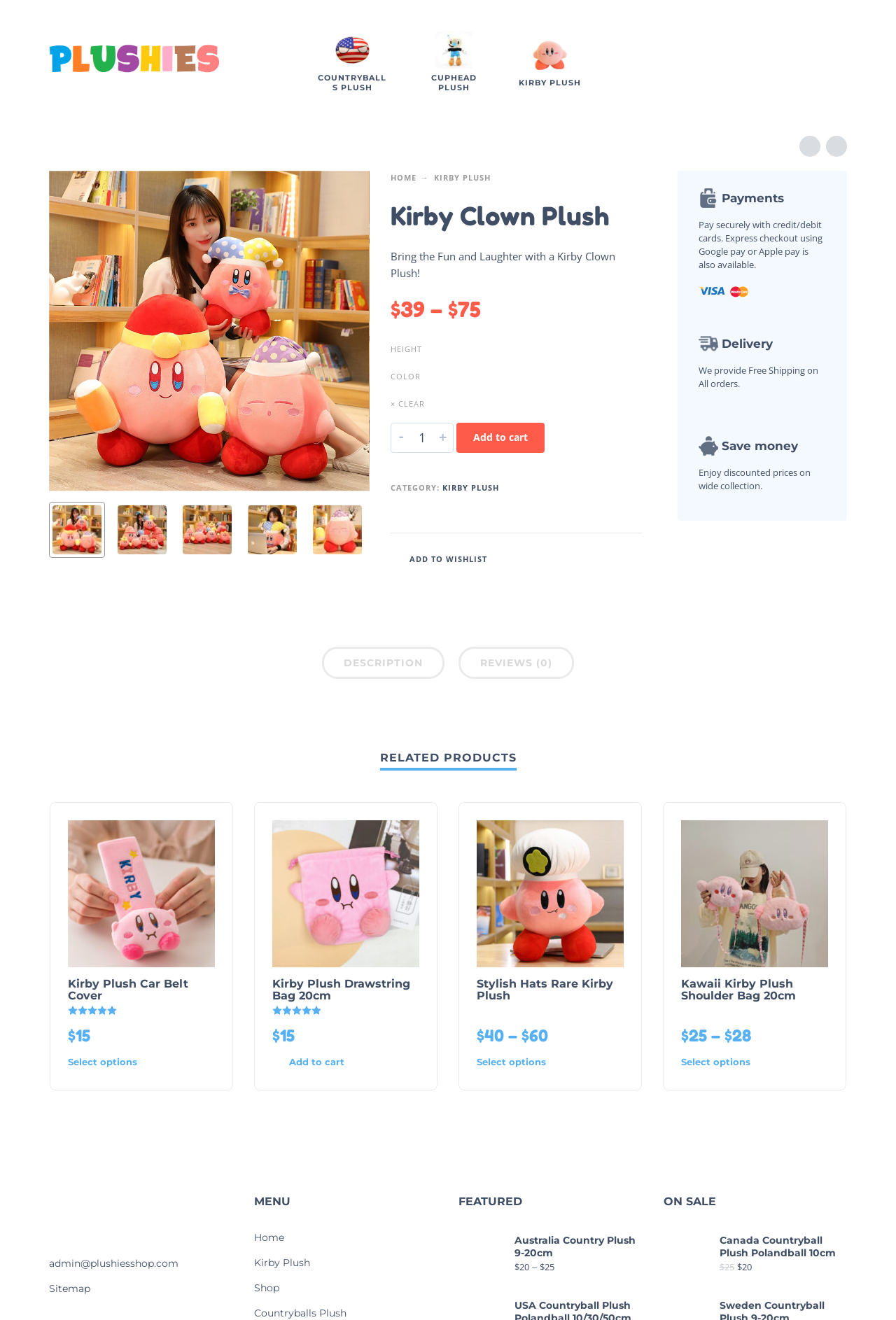Identify the bounding box coordinates of the clickable region to carry out the given instruction: "Click the 'HOME' link".

[0.436, 0.129, 0.464, 0.14]